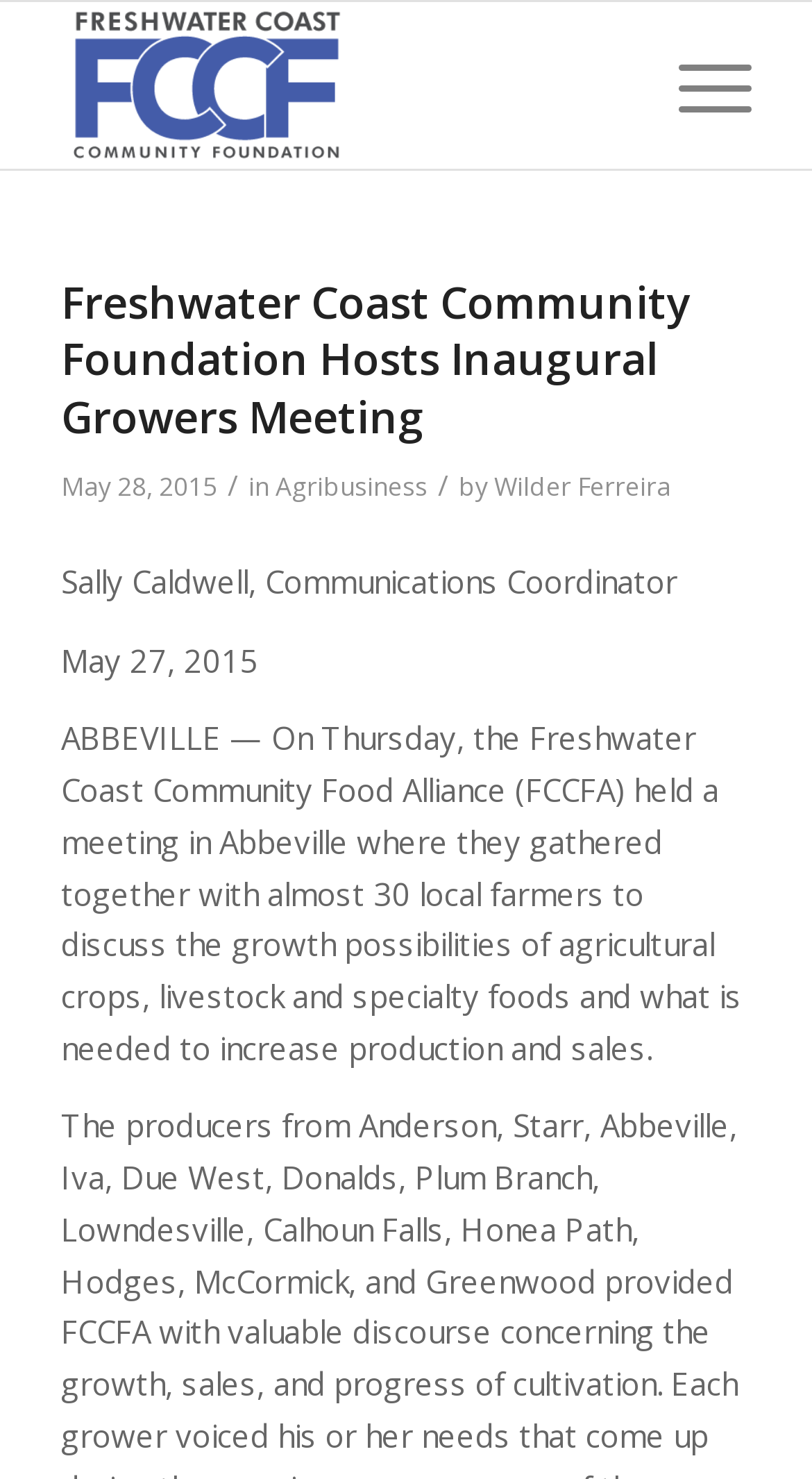Please determine the headline of the webpage and provide its content.

Freshwater Coast Community Foundation Hosts Inaugural Growers Meeting